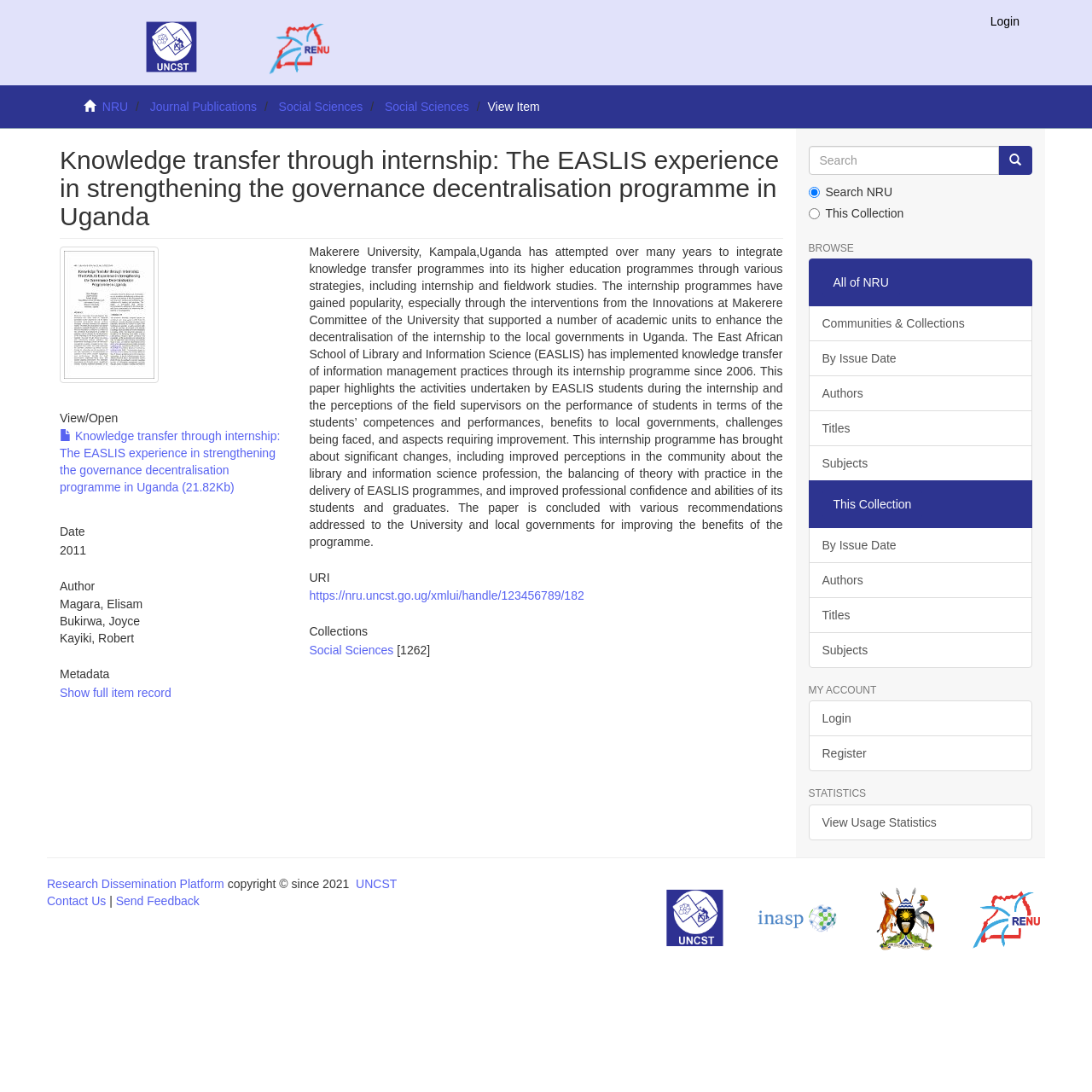Determine the bounding box coordinates of the UI element described by: "UNCST".

[0.326, 0.803, 0.364, 0.815]